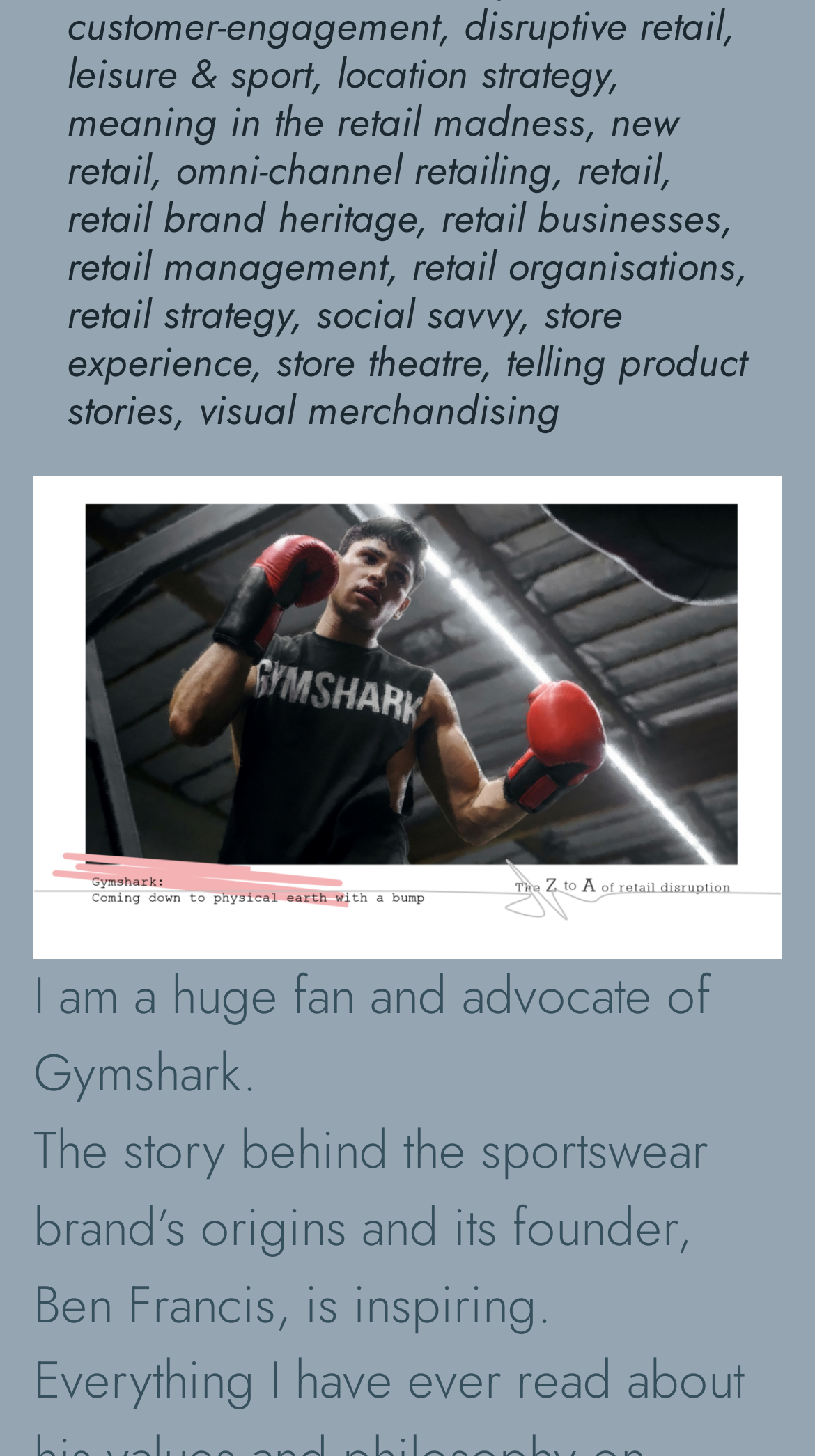From the given element description: "store experience", find the bounding box for the UI element. Provide the coordinates as four float numbers between 0 and 1, in the order [left, top, right, bottom].

[0.082, 0.196, 0.764, 0.269]